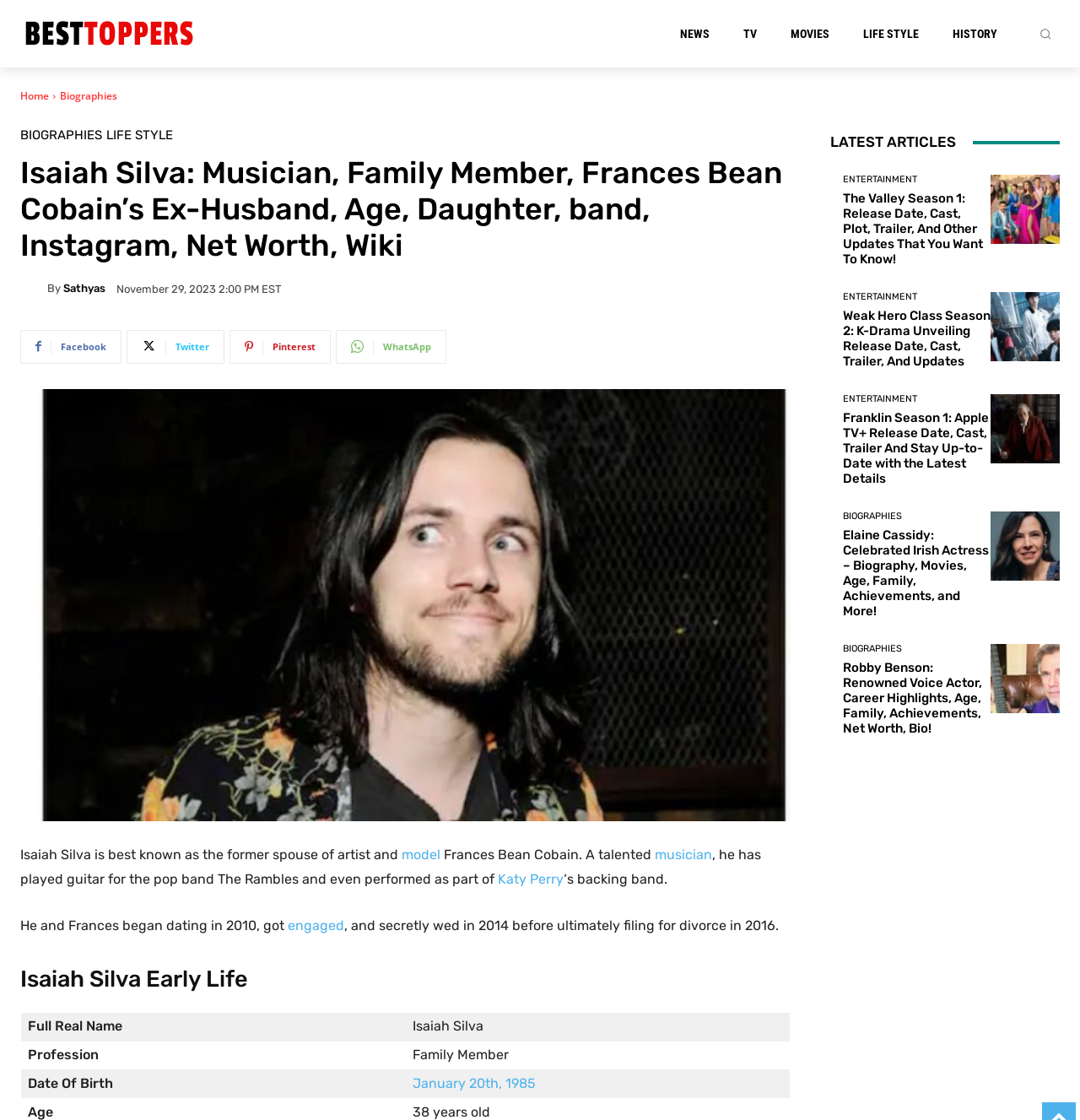Respond with a single word or phrase to the following question:
What is the name of the actress mentioned in one of the latest articles?

Elaine Cassidy